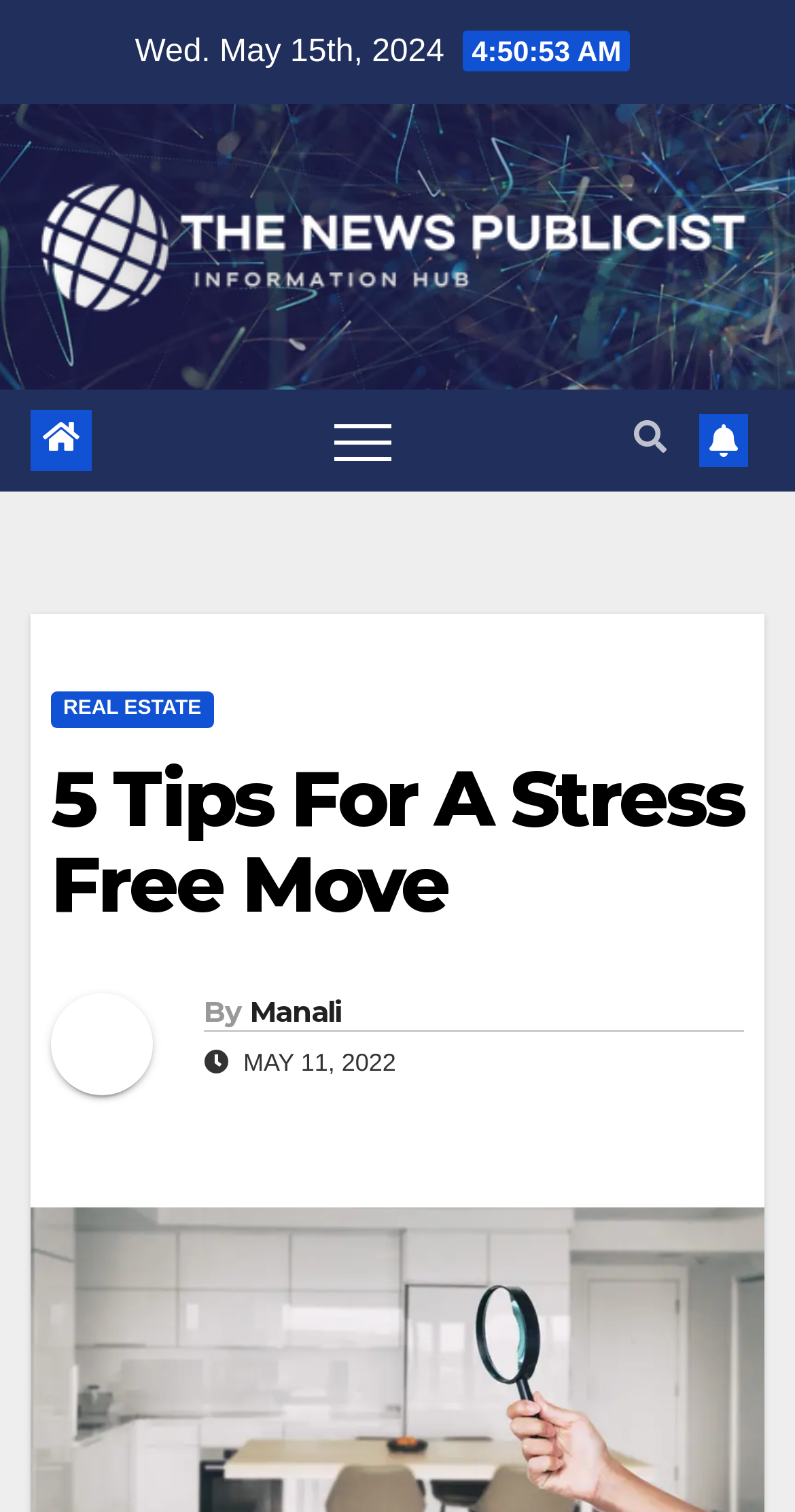What is the category of the article?
Examine the webpage screenshot and provide an in-depth answer to the question.

I found the category of the article by looking at the link element with the content 'REAL ESTATE' which is located above the heading '5 Tips For A Stress Free Move'.